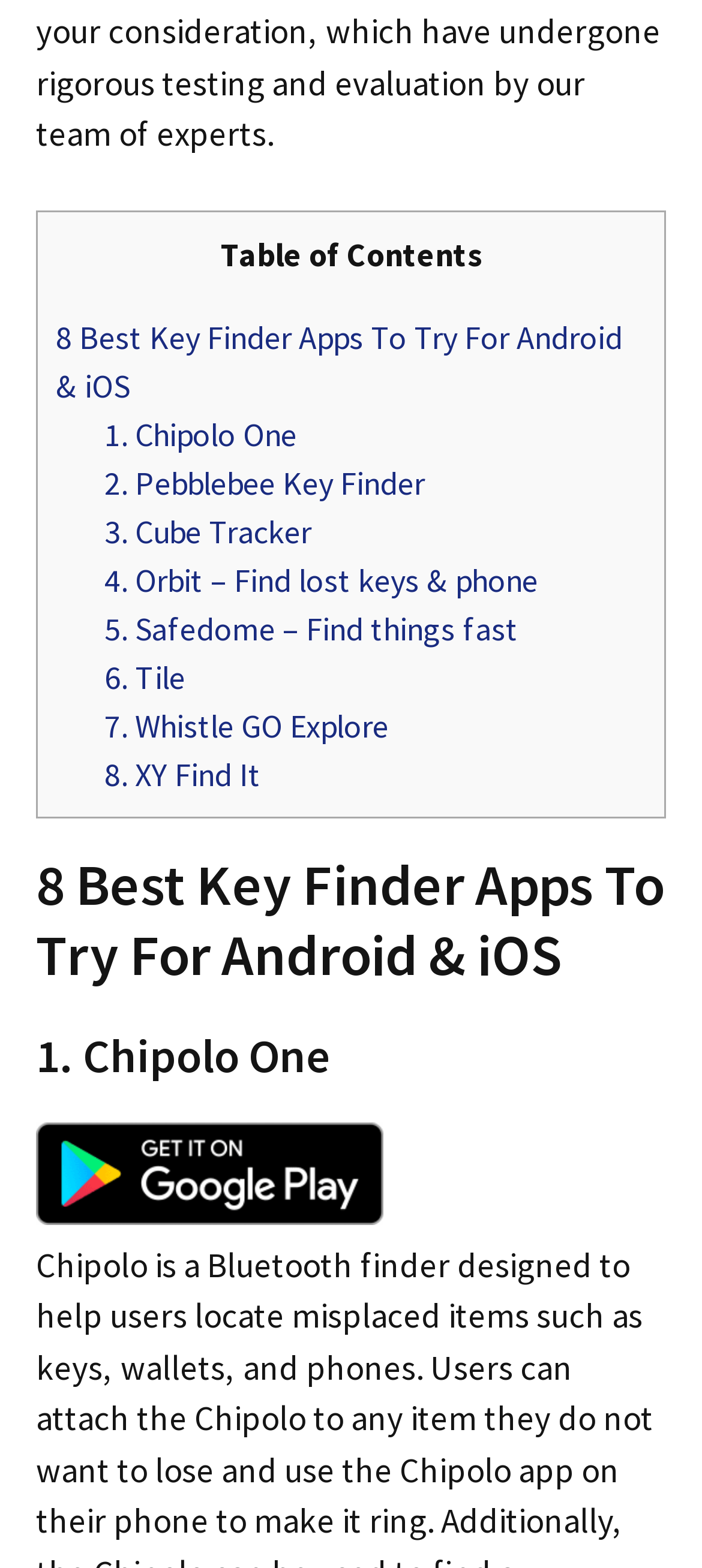Is there a table of contents on the page?
Refer to the image and provide a detailed answer to the question.

I found a 'LayoutTable' element with a 'StaticText' child element titled 'Table of Contents', which suggests that there is a table of contents on the page.